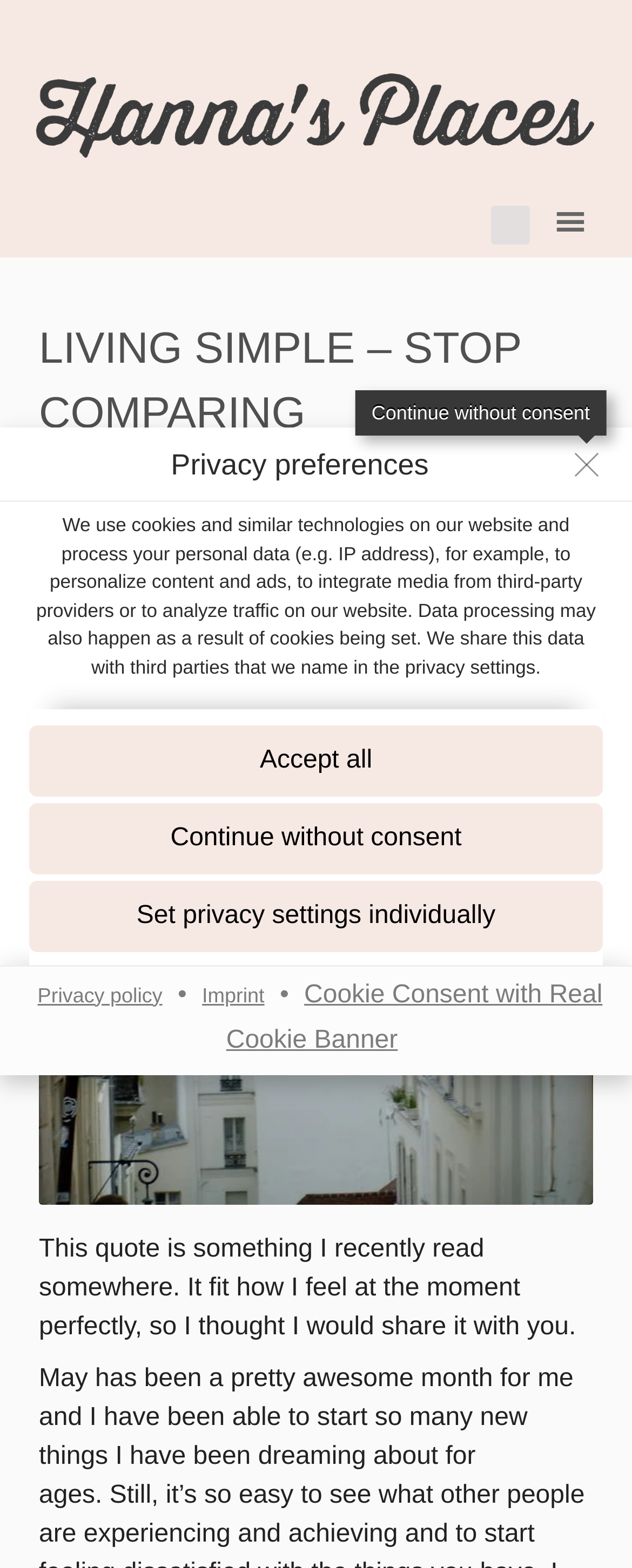Give an extensive and precise description of the webpage.

This webpage is titled "Living Simple - Stop Comparing" and features a logo of "Hanna's Places" at the top left corner. Below the logo, there is a heading "LIVING SIMPLE – STOP COMPARING" with a link to the same title. 

To the right of the heading, there is an image related to "Stop Comparing" that takes up most of the width of the page. Below the image, there is a paragraph of text that discusses a quote about stopping comparisons, which the author recently read and felt resonated with their current feelings.

At the bottom of the page, there is a dialog box for "Privacy preferences" that takes up the full width of the page. Within the dialog box, there is a heading "Privacy preferences" and a link to "Skip to consent choices". Below the heading, there is a block of text that explains how the website uses cookies and personal data, and that users have the right to consent or object to this data processing. 

There are also several buttons and links within the dialog box, including "Accept all", "Continue without consent", "Set privacy settings individually", "Privacy policy", "Imprint", and "Cookie Consent with Real Cookie Banner".